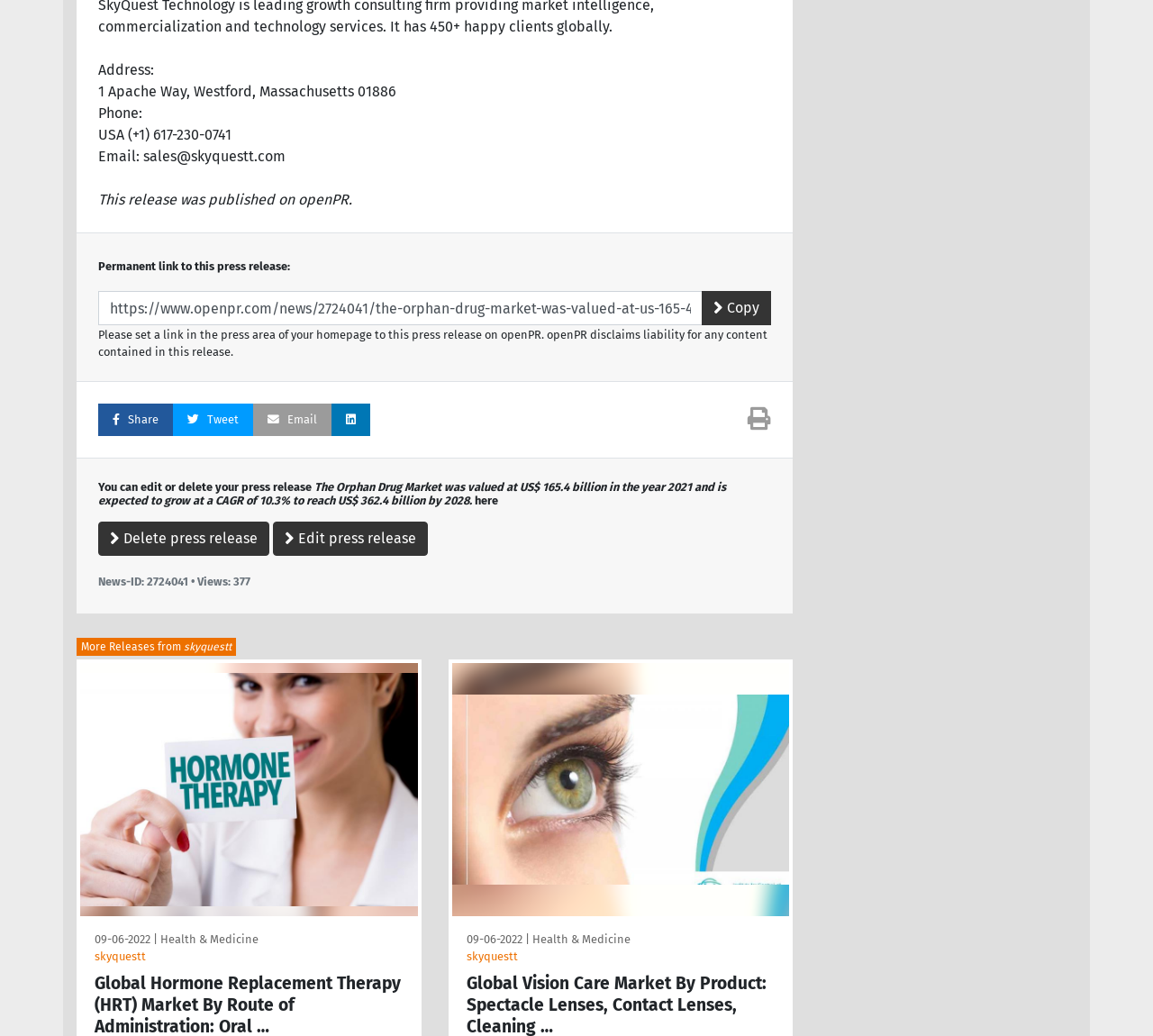Can you find the bounding box coordinates of the area I should click to execute the following instruction: "Share this press release"?

[0.085, 0.39, 0.15, 0.42]